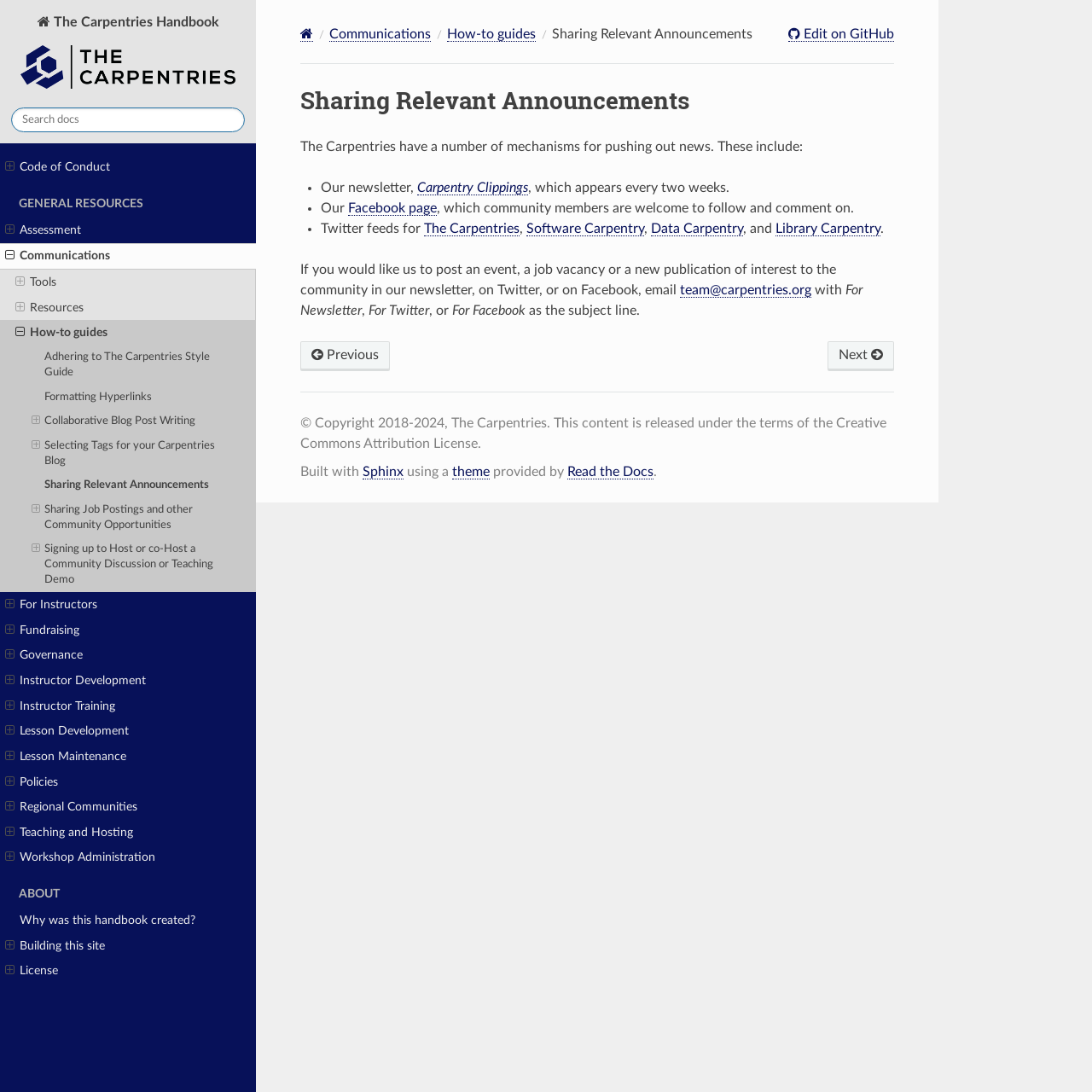What is the first item in the list of mechanisms for pushing out news?
Answer the question in a detailed and comprehensive manner.

The webpage lists several mechanisms for pushing out news, and the first item in the list is 'Our newsletter', which is described as 'Carpentry Clippings'.